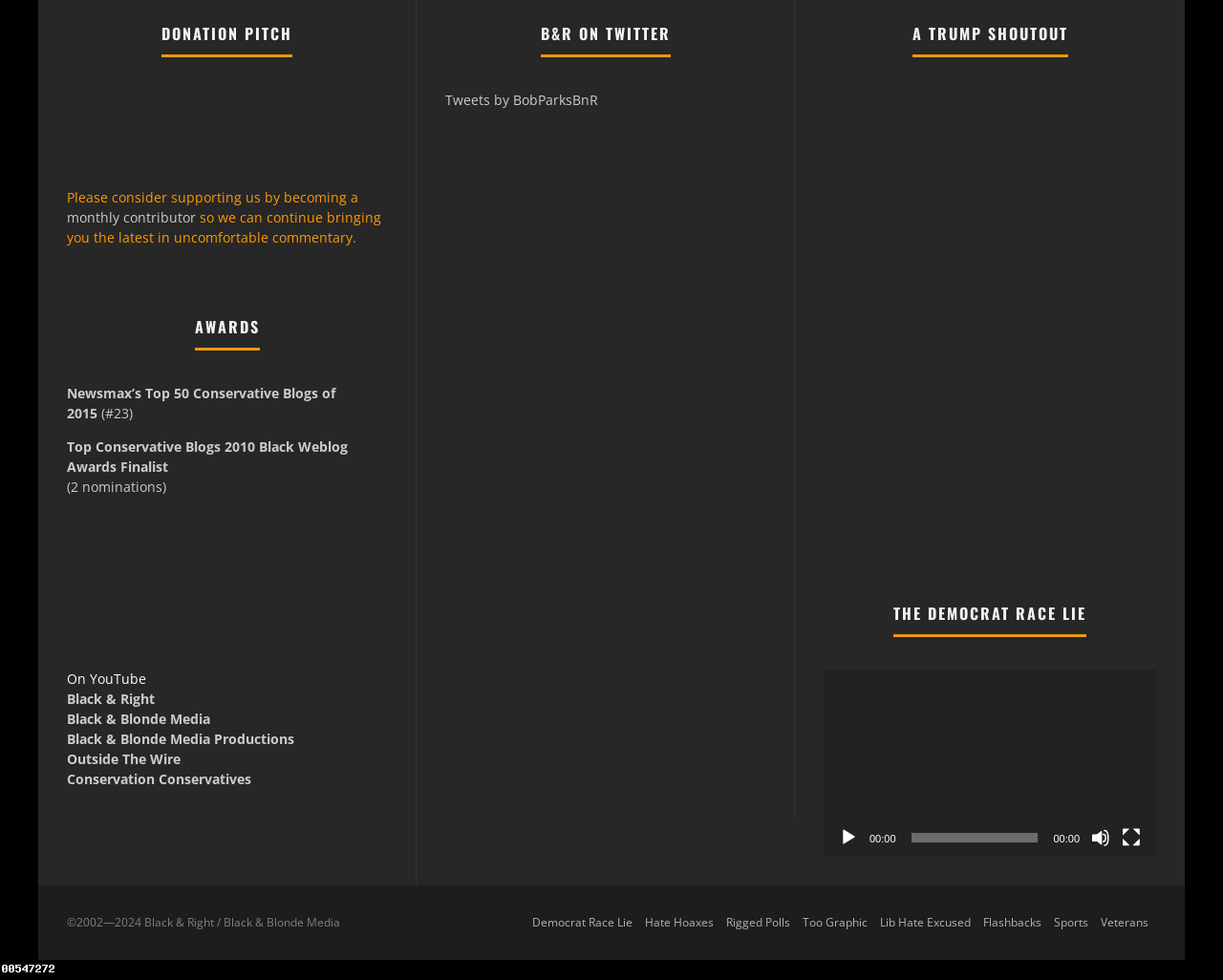Please determine the bounding box coordinates of the element's region to click for the following instruction: "Play the video".

[0.686, 0.845, 0.702, 0.864]